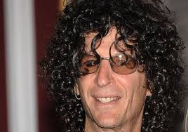Break down the image into a detailed narrative.

The image features a middle-aged man with distinctively voluminous, curly black hair and unique round sunglasses. He is smiling gently, showcasing a relaxed demeanor. Behind him, there appears to be a slightly blurred background that suggests a public or social event setting. The man exudes a sense of charisma and confidence, possibly hinting at a profession in entertainment or media, where such a distinctive appearance is often celebrated. His facial expression suggests an approachable personality, likely engaging in friendly conversation or enjoying the moment at the event.